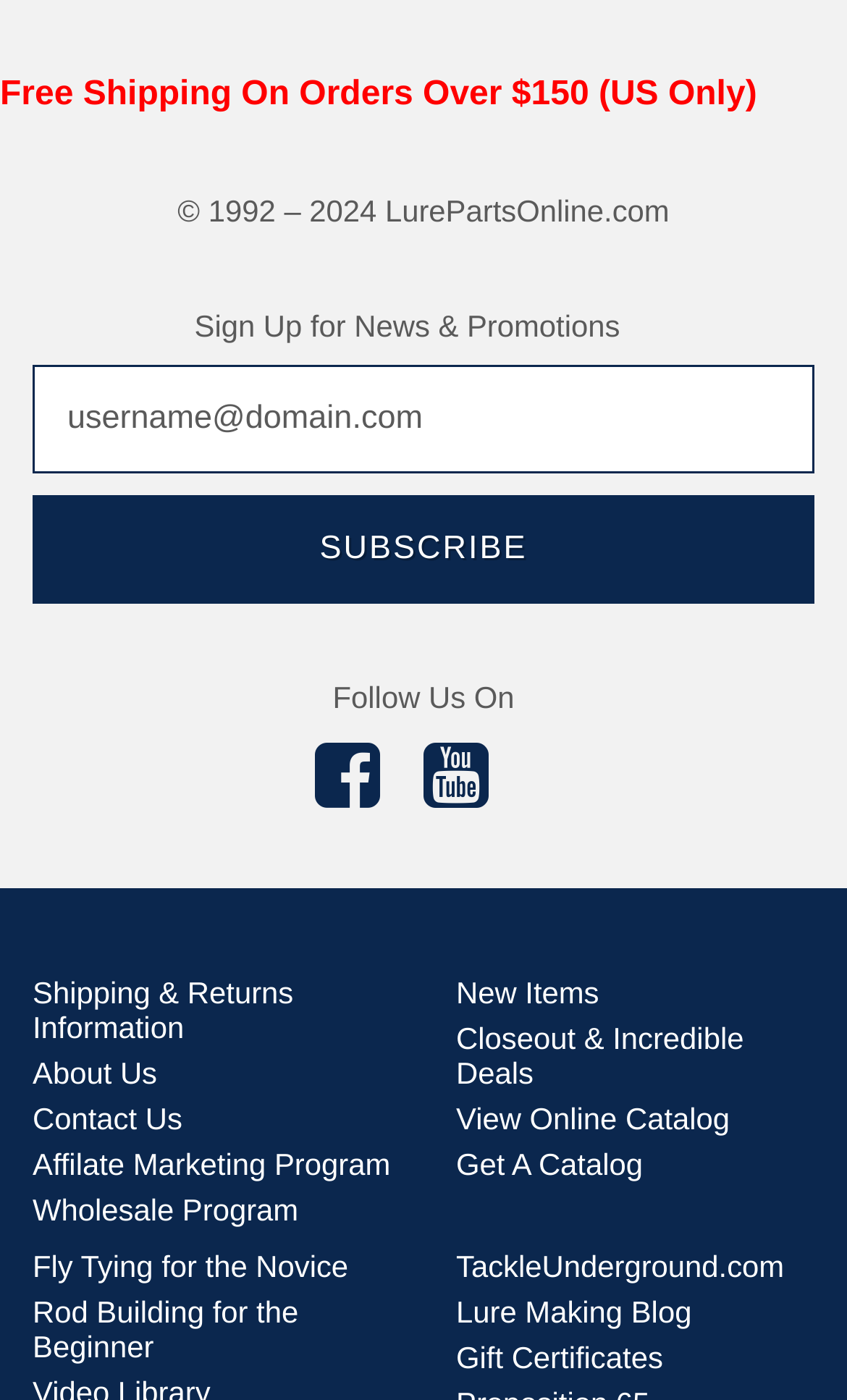Determine the bounding box of the UI element mentioned here: "Affilate Marketing Program". The coordinates must be in the format [left, top, right, bottom] with values ranging from 0 to 1.

[0.038, 0.819, 0.461, 0.844]